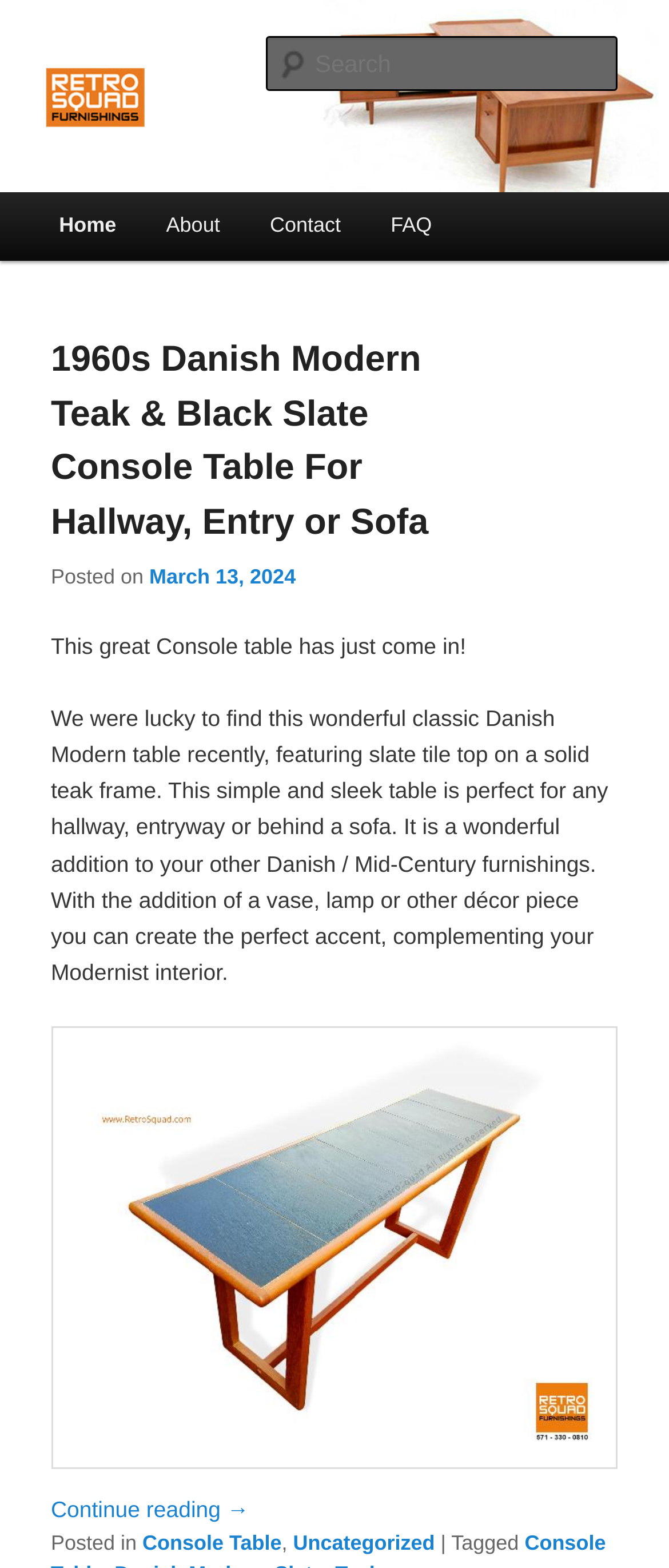Create a detailed description of the webpage's content and layout.

The webpage is titled "Retro Squad" and features a prominent header with the same title at the top center of the page. Below the header, there is a search bar located at the top right corner of the page. 

The main menu is situated below the header, with four links: "Home", "About", "Contact", and "FAQ", arranged horizontally from left to right. 

The main content of the page is a blog post about a 1960s Danish Modern Teak & Black Slate Console Table. The post's title is displayed prominently, followed by a link to the post and a timestamp indicating when it was posted. 

The post's content is divided into paragraphs, with the first paragraph describing the console table. The text is accompanied by a figure, likely an image of the table, which takes up a significant portion of the page. 

At the bottom of the post, there are links to continue reading, as well as tags and categories related to the post, including "Console Table" and "Uncategorized".